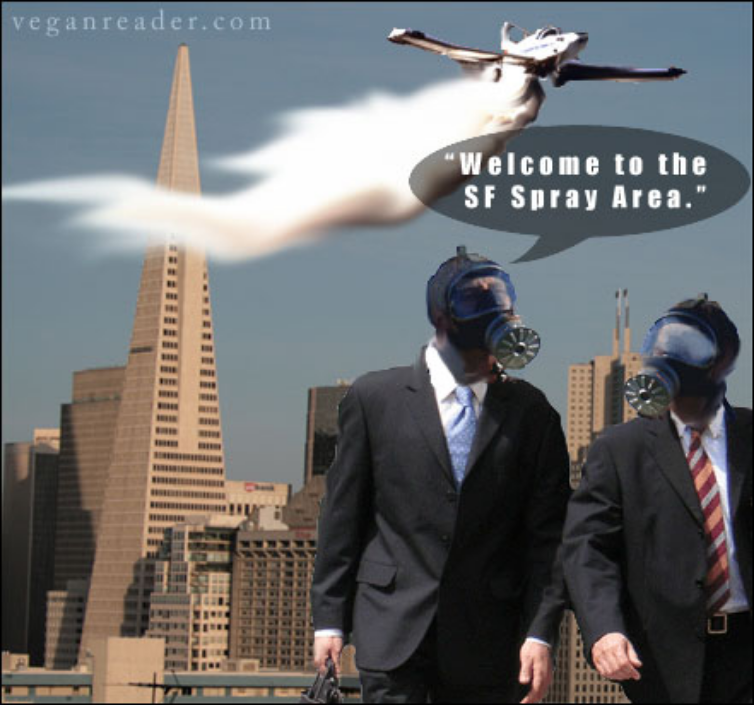What is written in the speech bubble?
Based on the content of the image, thoroughly explain and answer the question.

The speech bubble coming from the plane in the background of the image contains the text 'Welcome to the SF Spray Area', which is a play on words referencing the aerial spraying of insecticides in San Francisco.